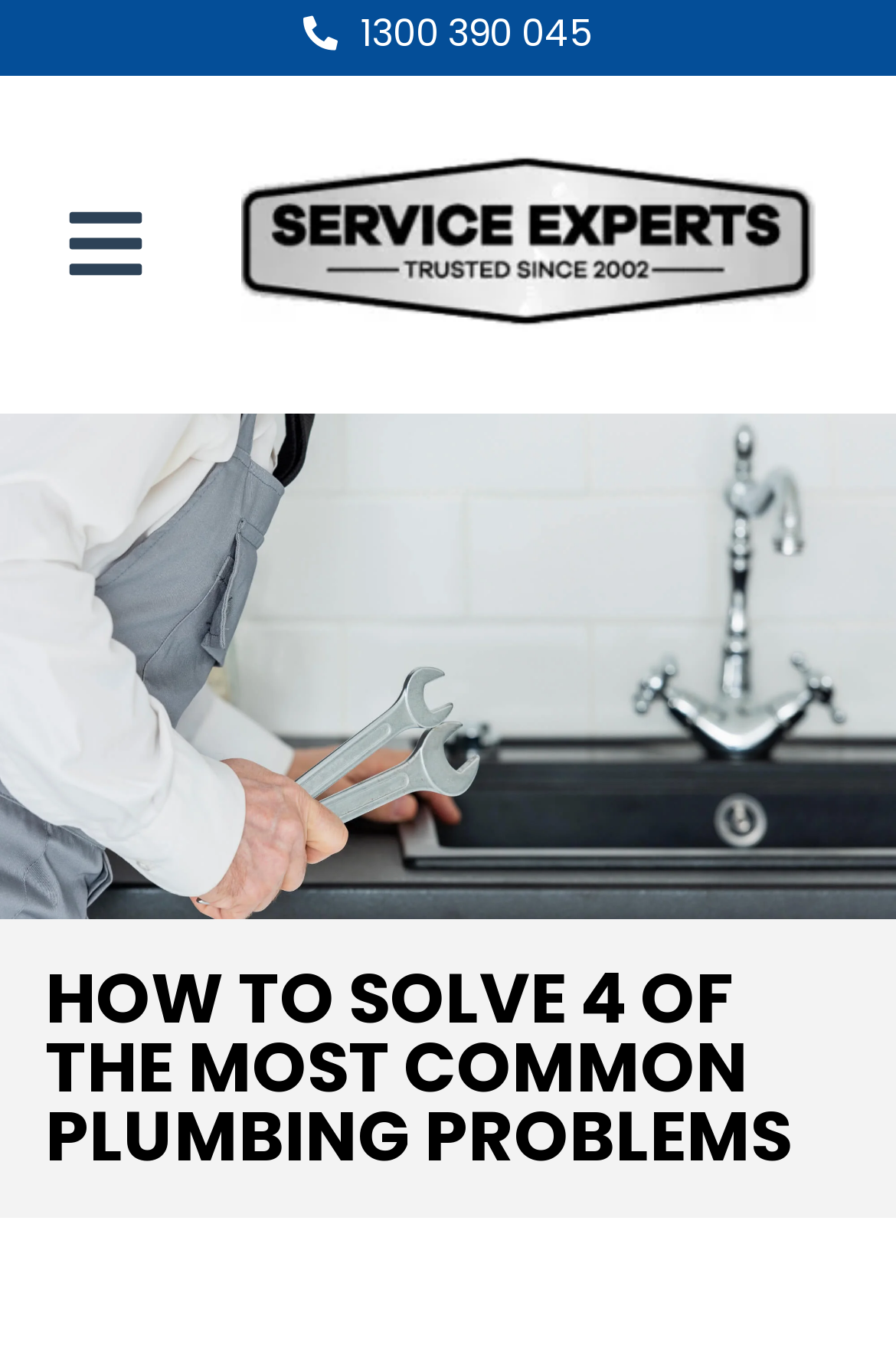Please extract the primary headline from the webpage.

HOW TO SOLVE 4 OF THE MOST COMMON PLUMBING PROBLEMS